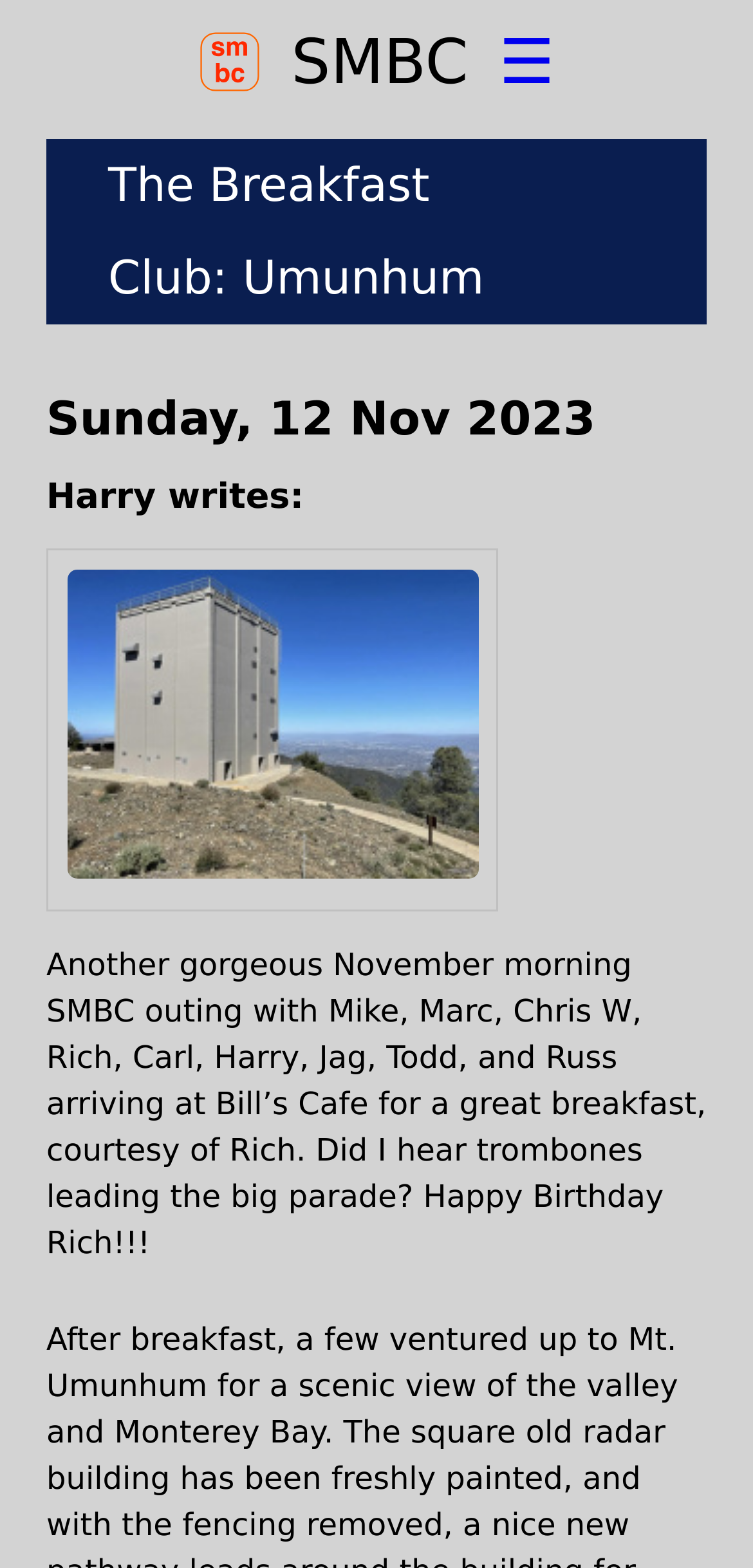What is the symbol shown next to the link 'SMBC'?
Using the image provided, answer with just one word or phrase.

☰